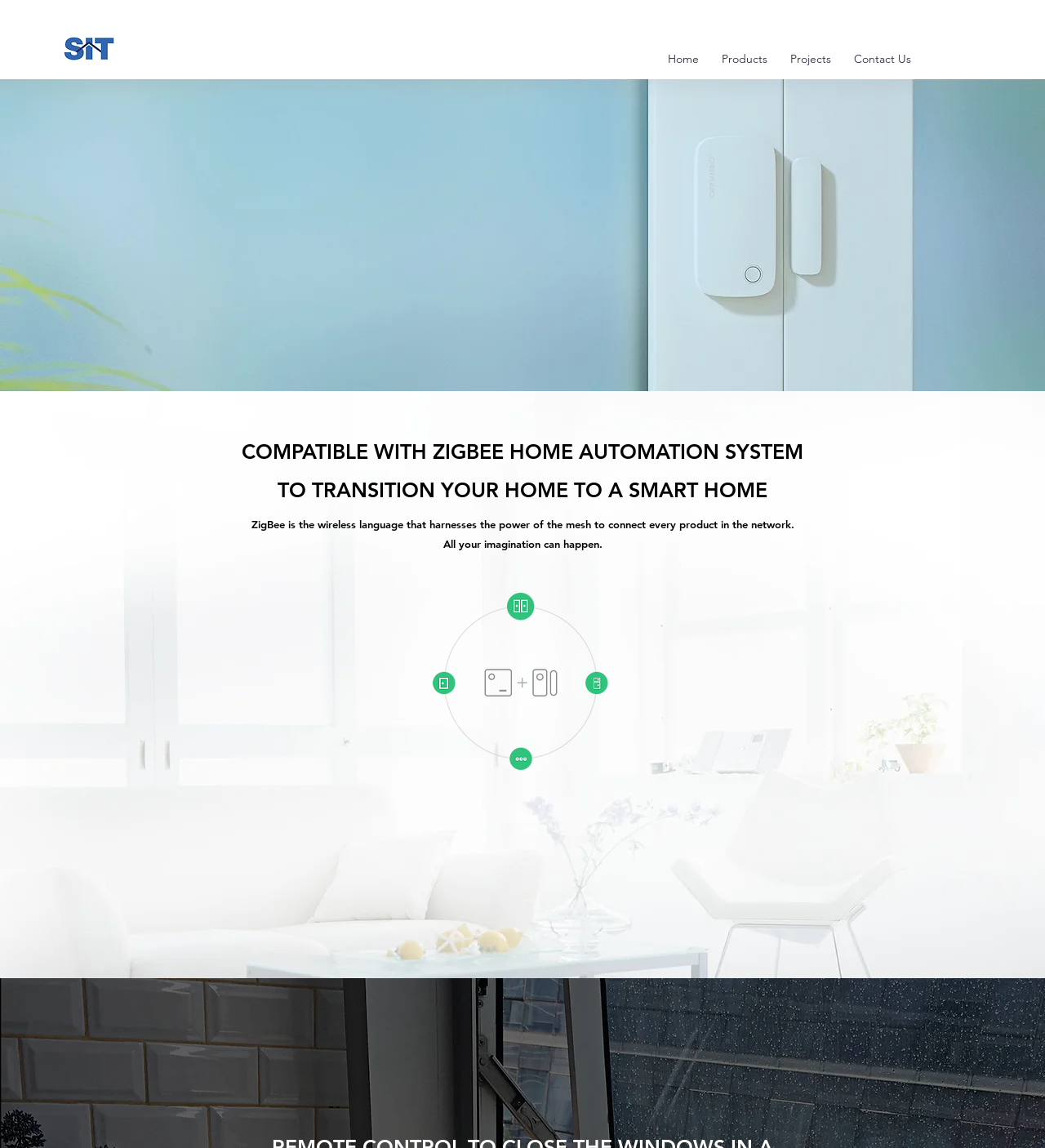Using the webpage screenshot, find the UI element described by Contact Us. Provide the bounding box coordinates in the format (top-left x, top-left y, bottom-right x, bottom-right y), ensuring all values are floating point numbers between 0 and 1.

[0.806, 0.033, 0.883, 0.069]